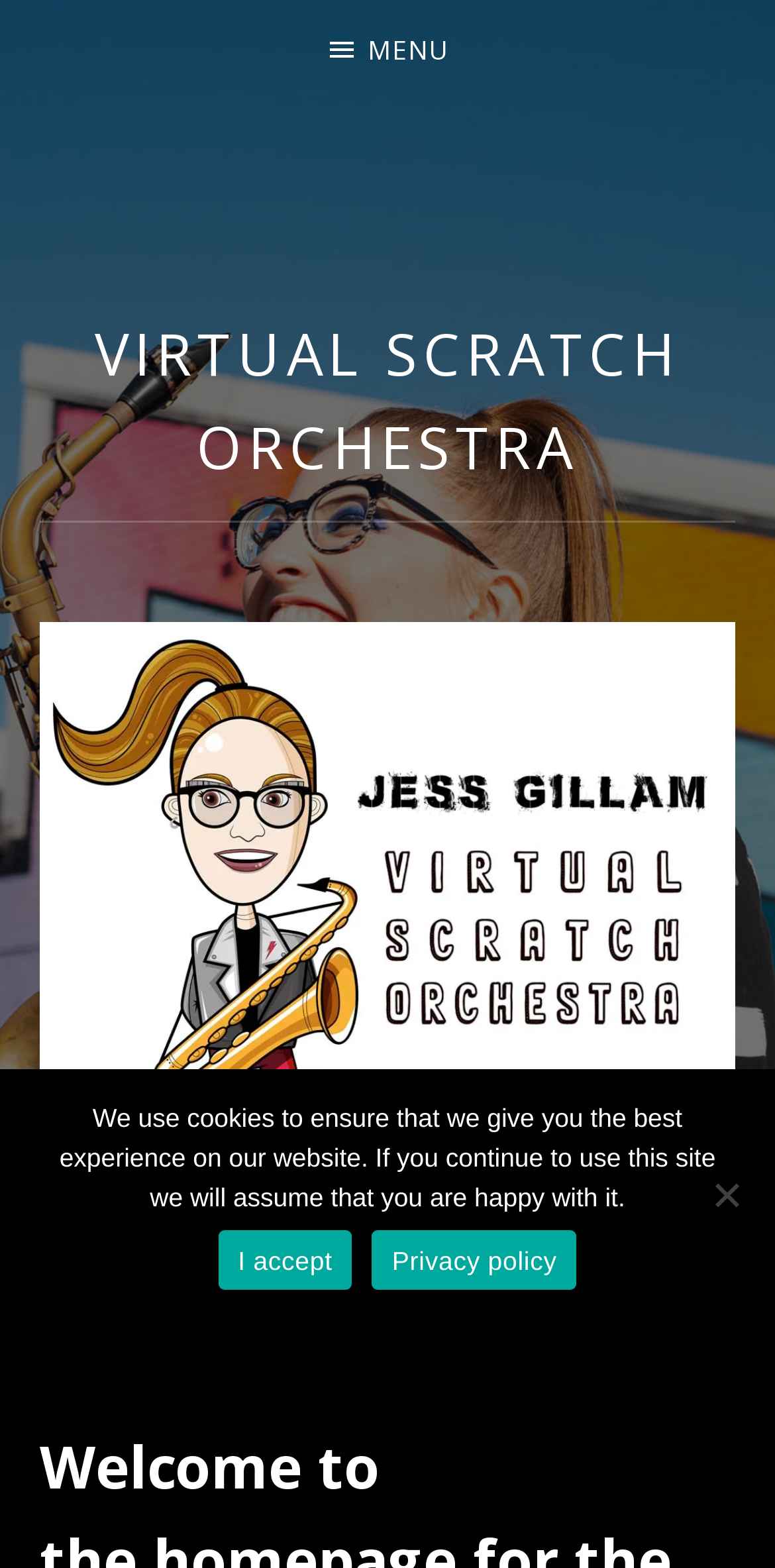What is the position of the figure element?
From the image, respond using a single word or phrase.

Below the header